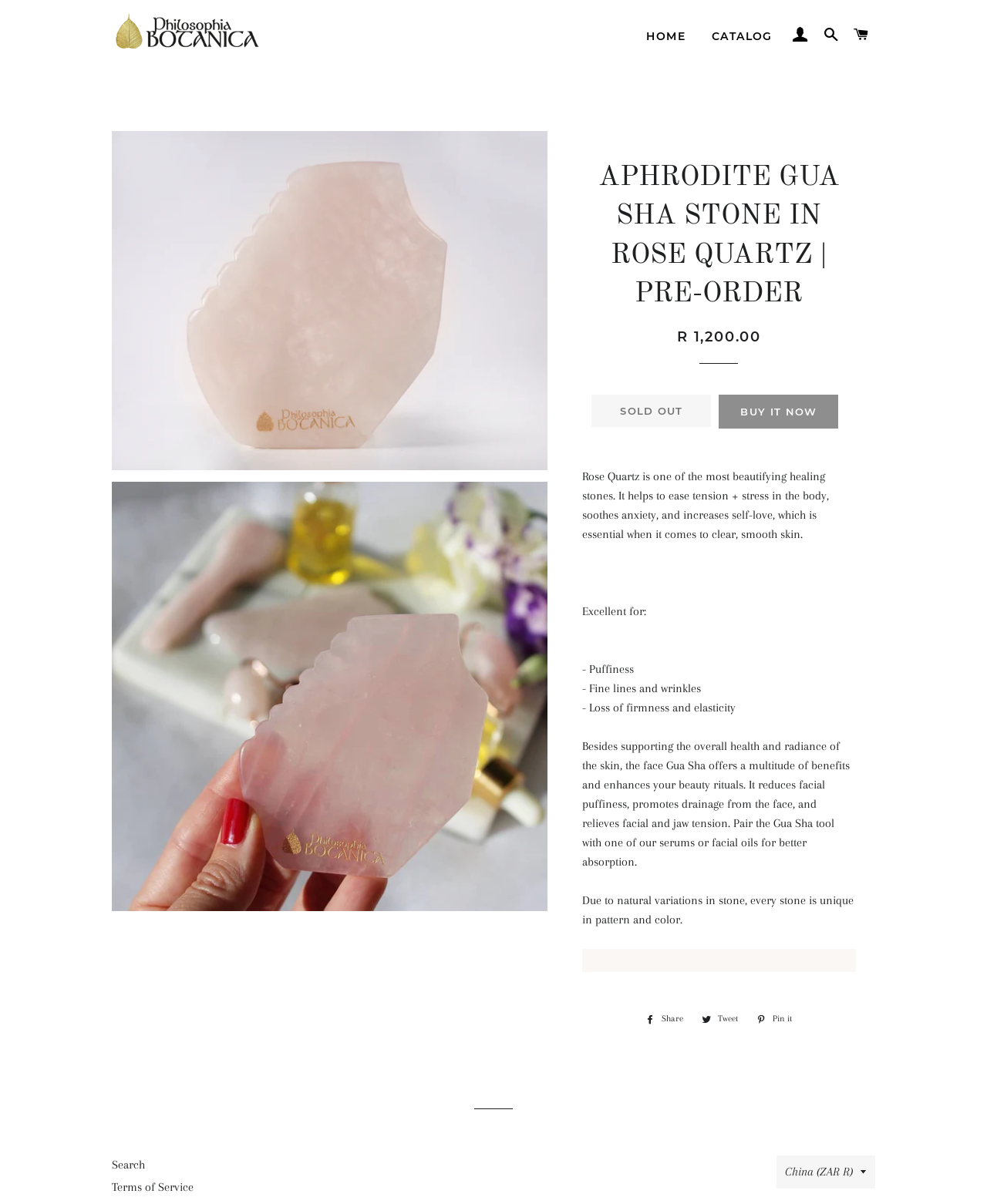Locate the bounding box coordinates of the clickable part needed for the task: "Click on the 'HOME' link".

[0.643, 0.014, 0.706, 0.047]